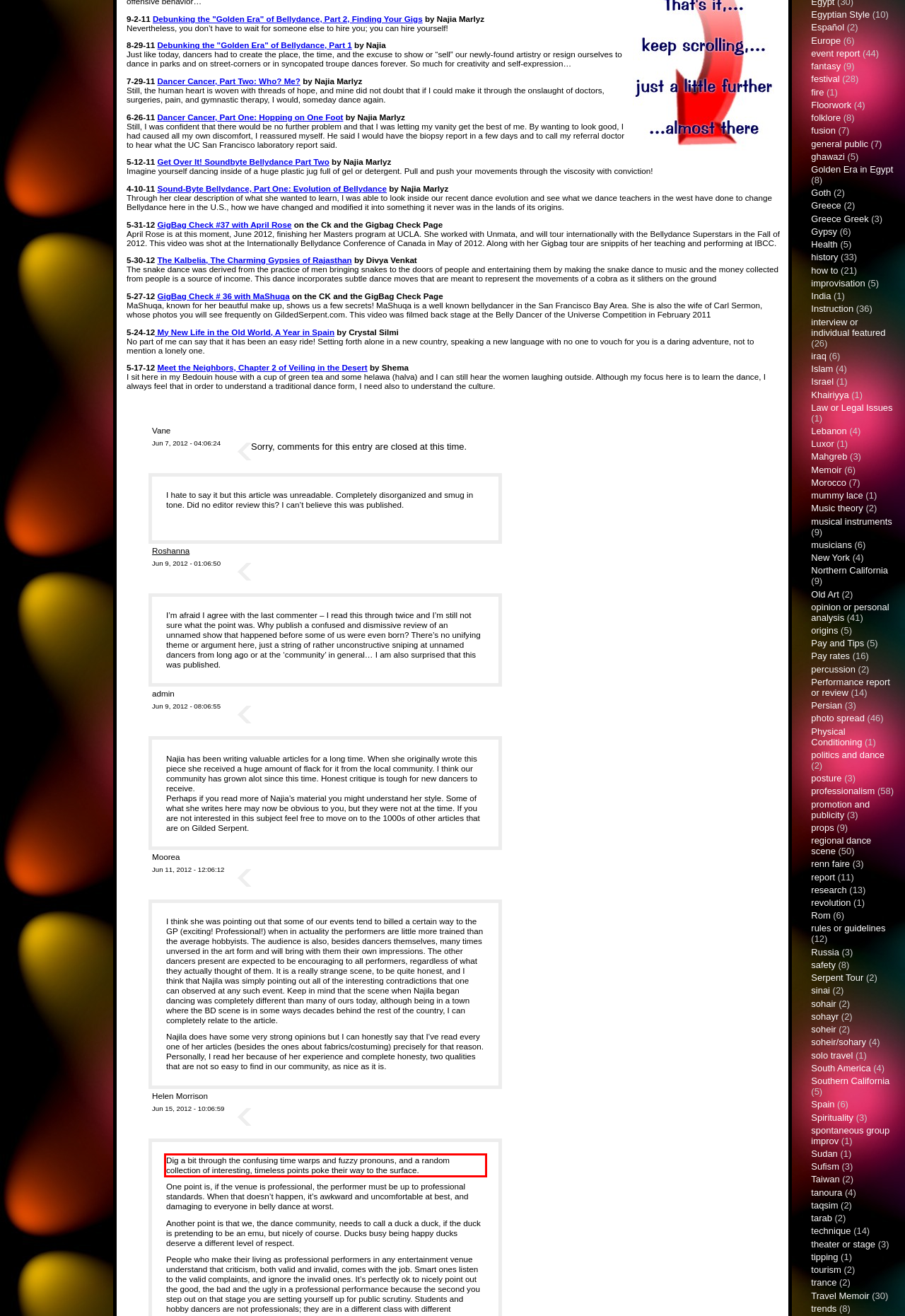Please identify and extract the text content from the UI element encased in a red bounding box on the provided webpage screenshot.

Dig a bit through the confusing time warps and fuzzy pronouns, and a random collection of interesting, timeless points poke their way to the surface.